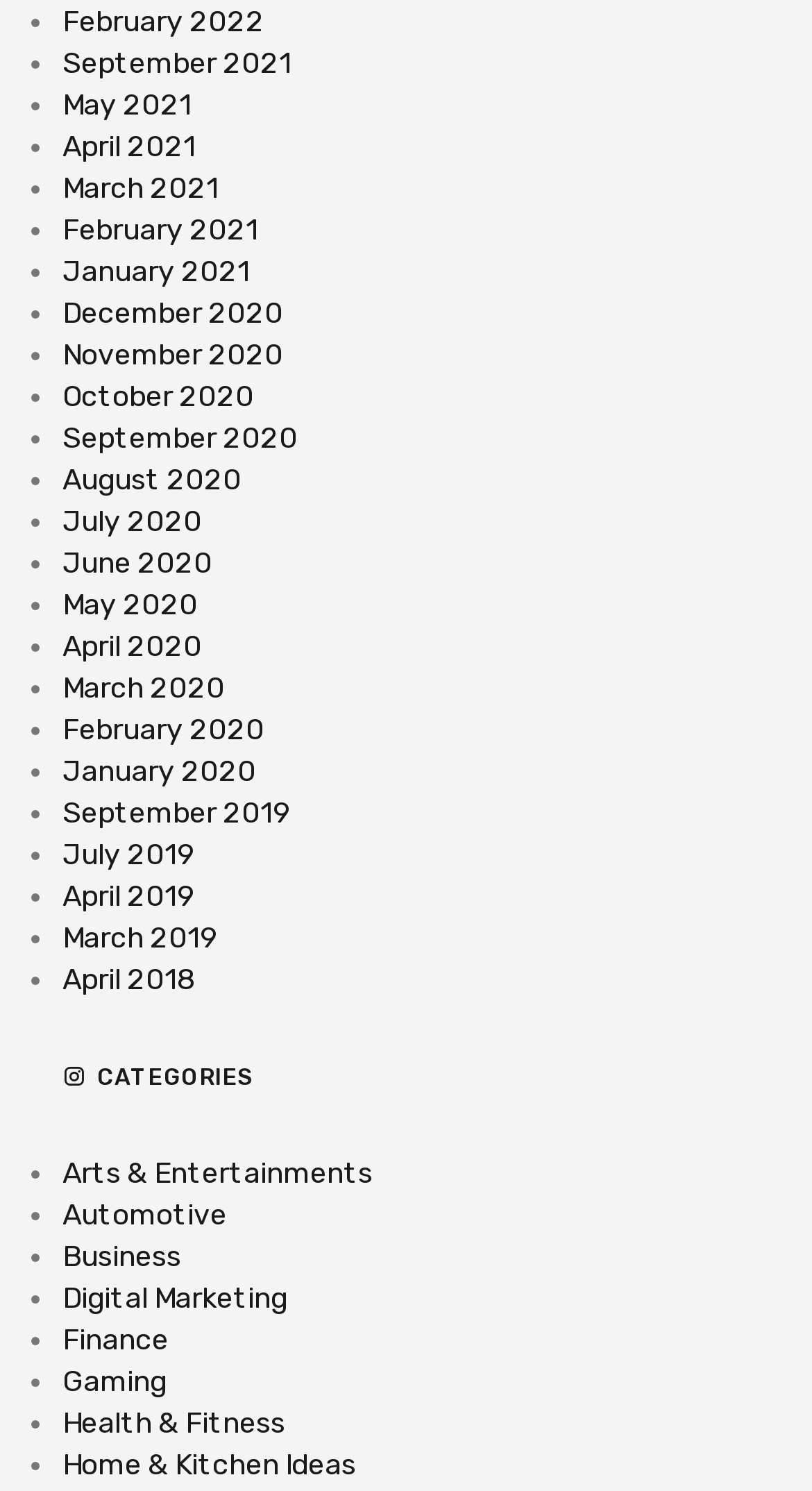Using the webpage screenshot and the element description Arts & Entertainments, determine the bounding box coordinates. Specify the coordinates in the format (top-left x, top-left y, bottom-right x, bottom-right y) with values ranging from 0 to 1.

[0.077, 0.775, 0.459, 0.799]